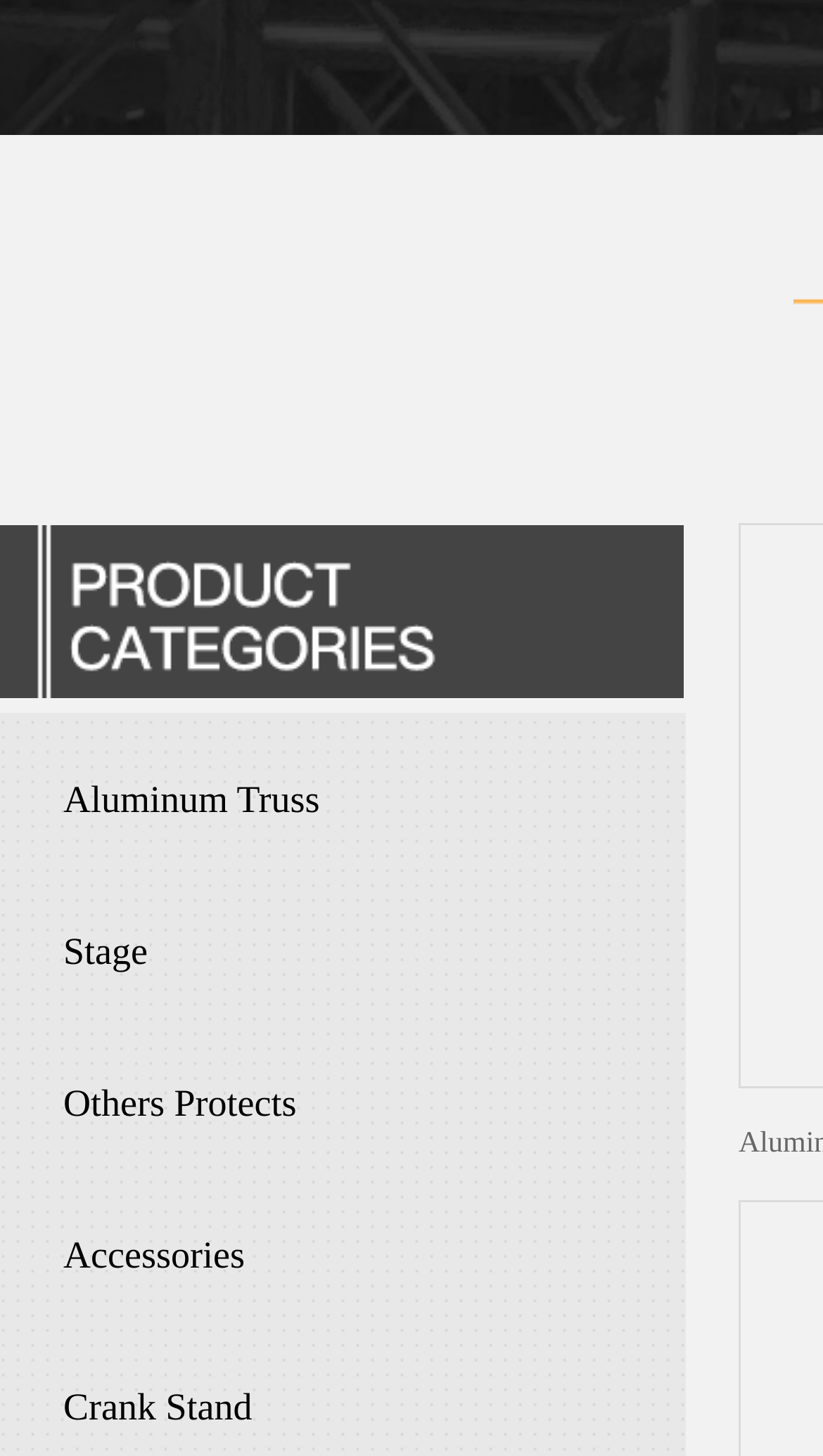Provide a one-word or short-phrase response to the question:
What are the main categories on this webpage?

Aluminum Truss, Stage, Others, Accessories